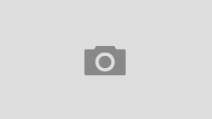Provide a thorough description of the image presented.

The image is related to the article titled "Revolutionizing Education: How iPhone 15 Pro Empowers Students." This context suggests that the image may illustrate advancements in educational technology, specifically showcasing features or functionalities of the iPhone 15 Pro that enhance the learning experience for students. The article likely discusses how this device facilitates innovative learning strategies and empowers students in modern educational environments. The composition conveys a professional and informative tone, aligning with the theme of transformation in education through technology.